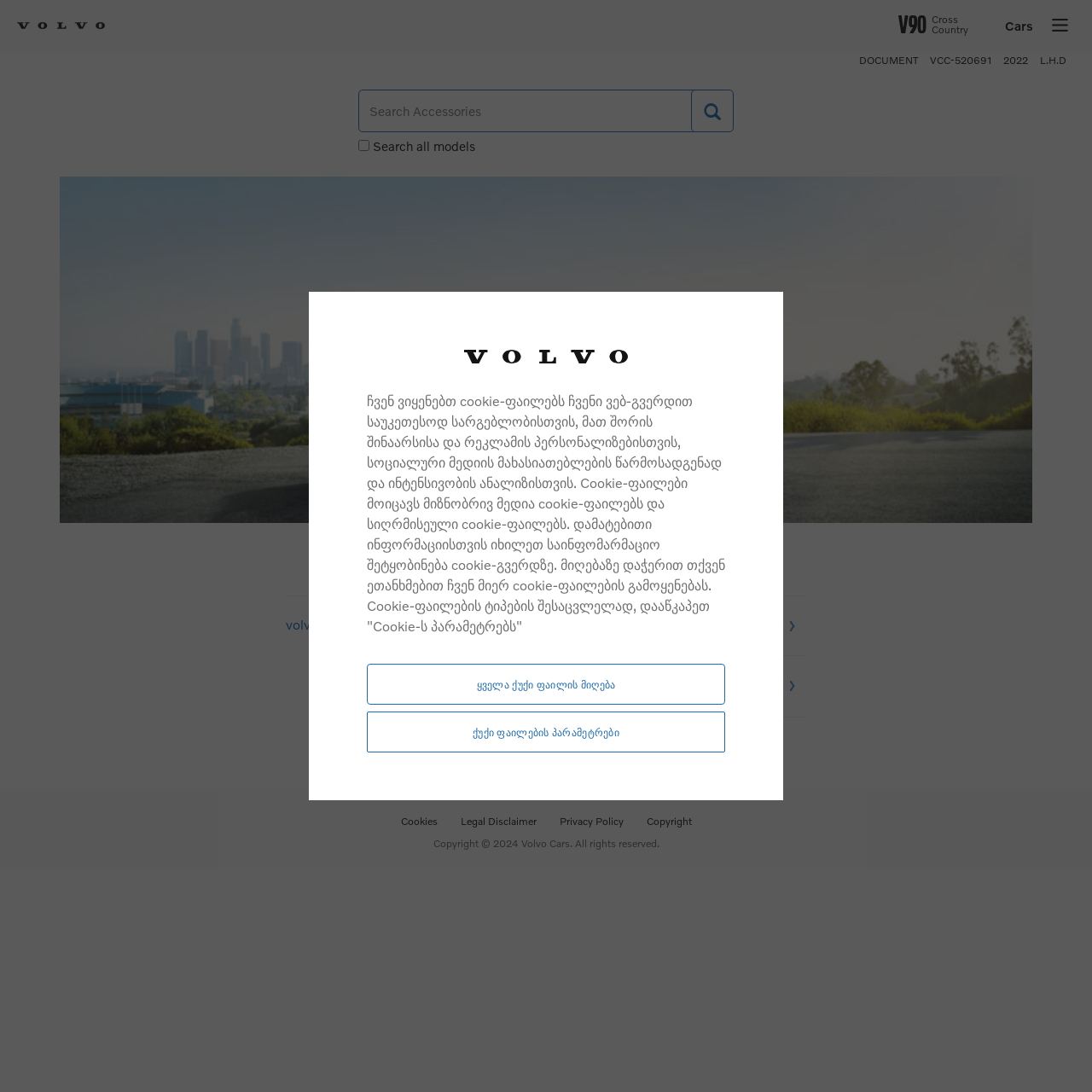Based on the image, give a detailed response to the question: What is the link text below the image?

Below the image, I can see a link with the text 'Georgia', which might be a link to a specific region or location related to Volvo Cars Accessories.